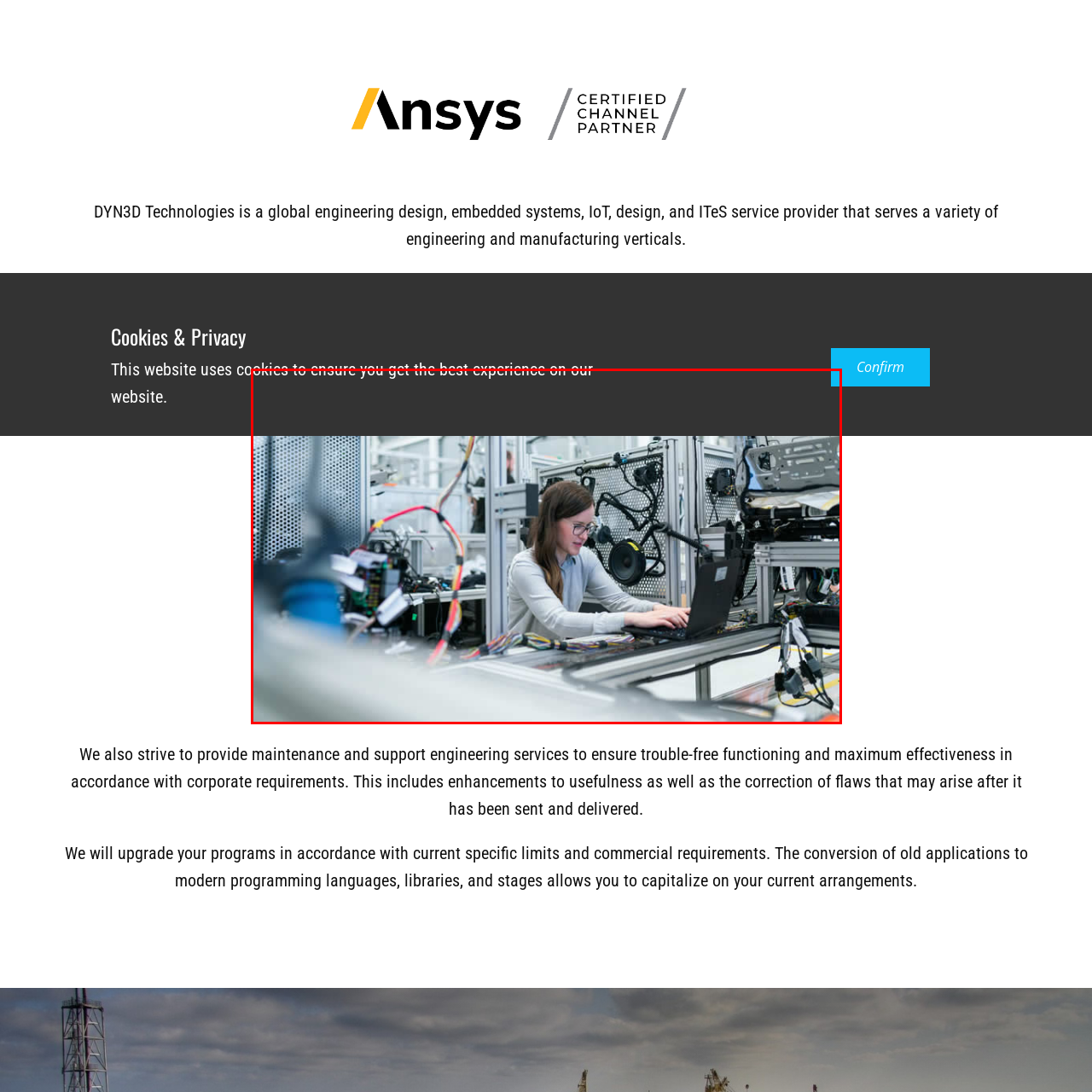Provide a comprehensive description of the image contained within the red rectangle.

In a modern engineering workspace, a focused female engineer is seated at a workstation, typing intently on a laptop. Surrounded by intricate machinery and wiring, she embodies the intersection of technology and design in the fields of embedded systems and IoT. The environment is filled with various electronic components and tools, highlighting the complexity and innovation typical in engineering and manufacturing sectors. This image captures a moment of dedication to problem-solving and engineering excellence, reflecting the ethos of a company committed to providing high-quality design and support services.